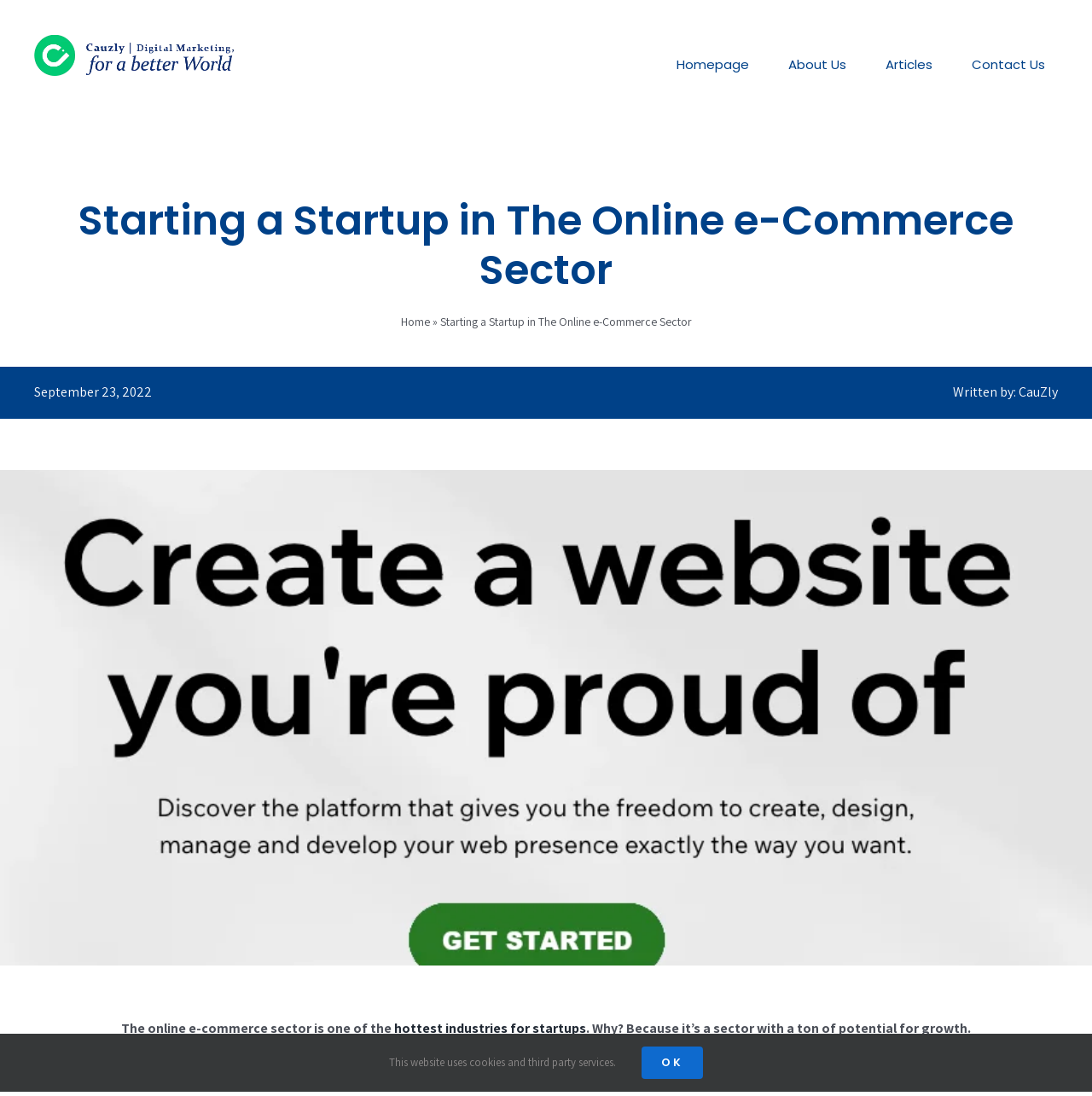Find the bounding box coordinates for the element described here: "aria-label="logo 11 shp"".

[0.031, 0.03, 0.25, 0.046]